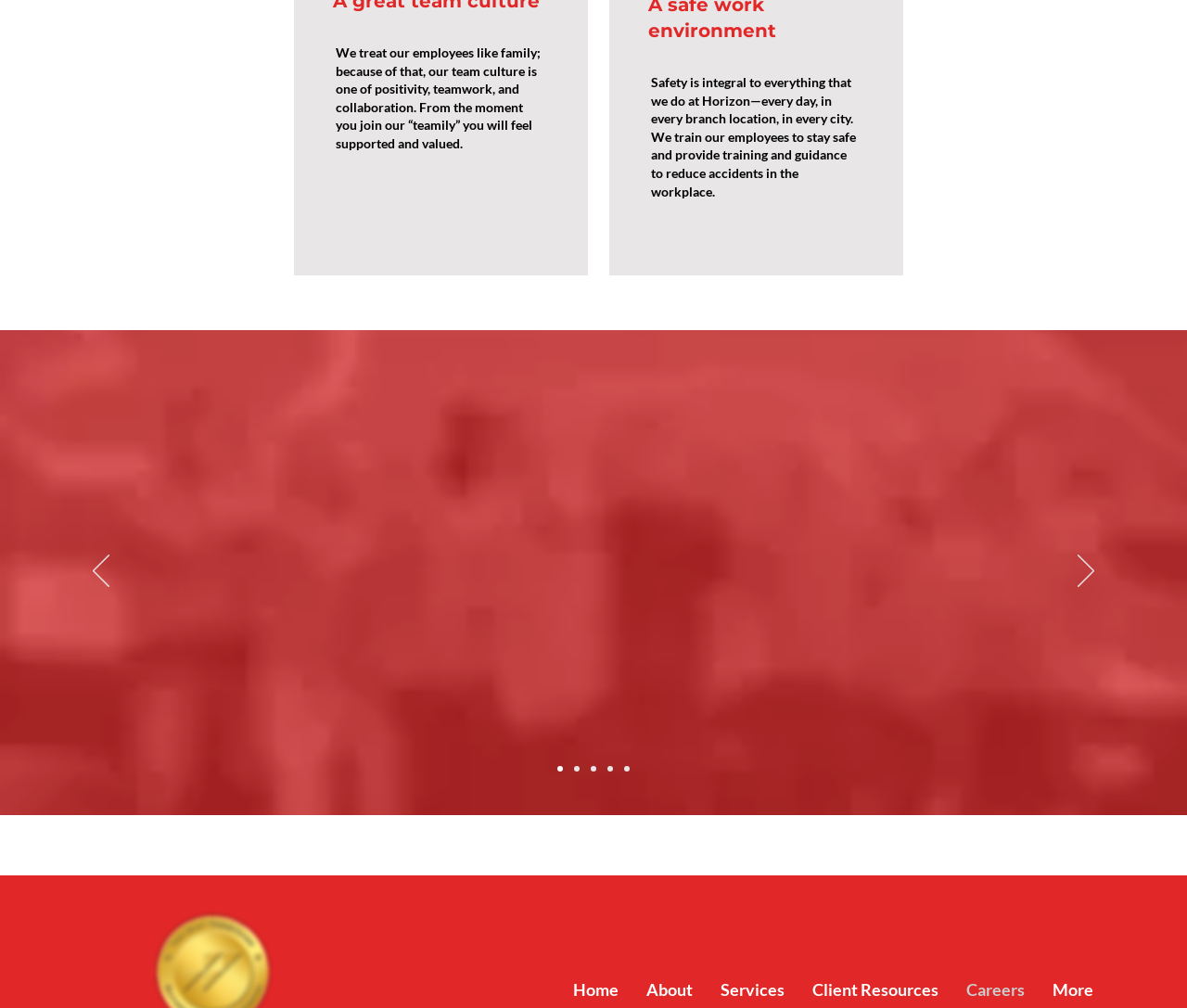Given the element description Client Resources, identify the bounding box coordinates for the UI element on the webpage screenshot. The format should be (top-left x, top-left y, bottom-right x, bottom-right y), with values between 0 and 1.

[0.673, 0.964, 0.802, 1.0]